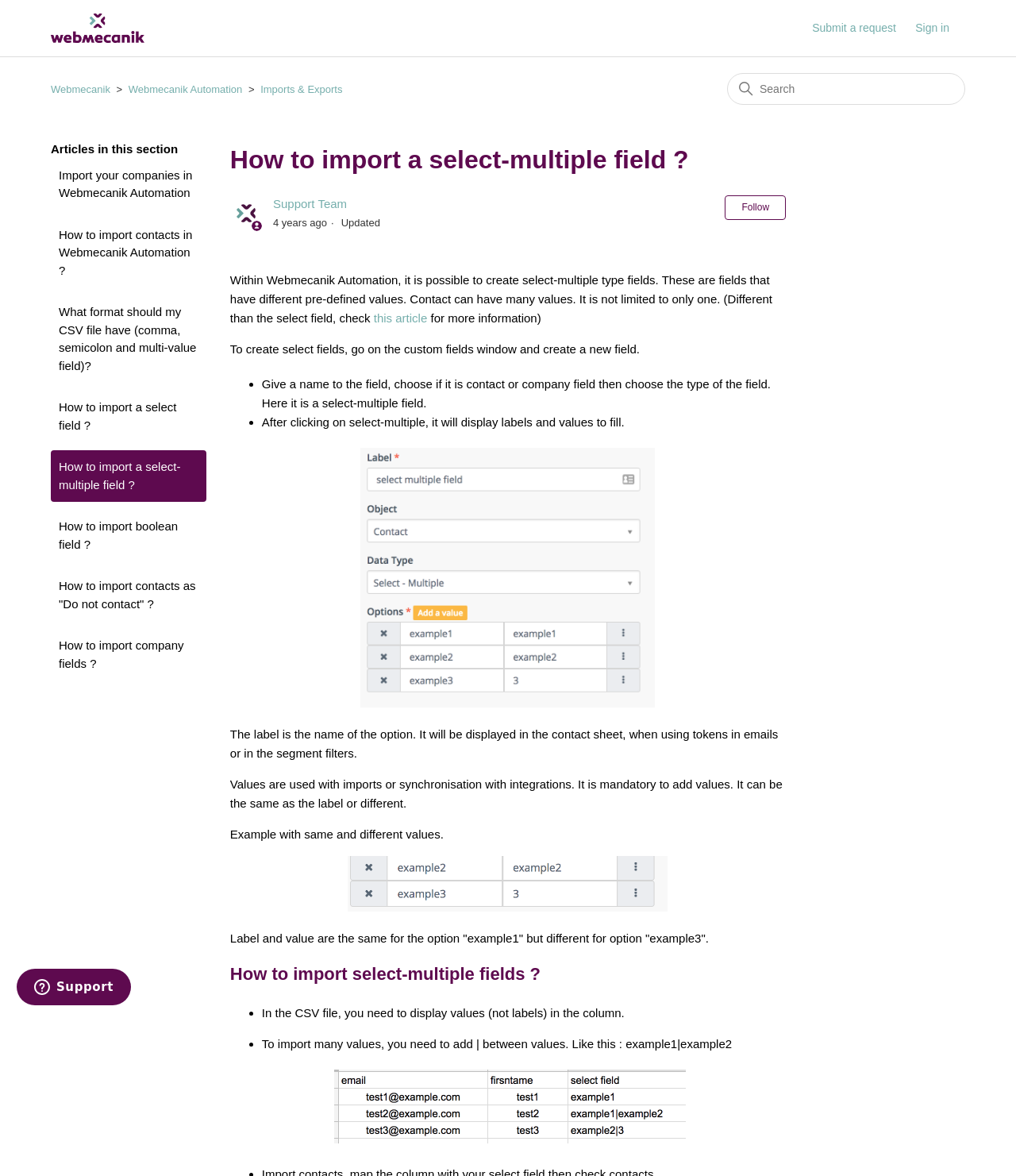Identify the bounding box coordinates of the element to click to follow this instruction: 'Sign in'. Ensure the coordinates are four float values between 0 and 1, provided as [left, top, right, bottom].

[0.901, 0.017, 0.95, 0.031]